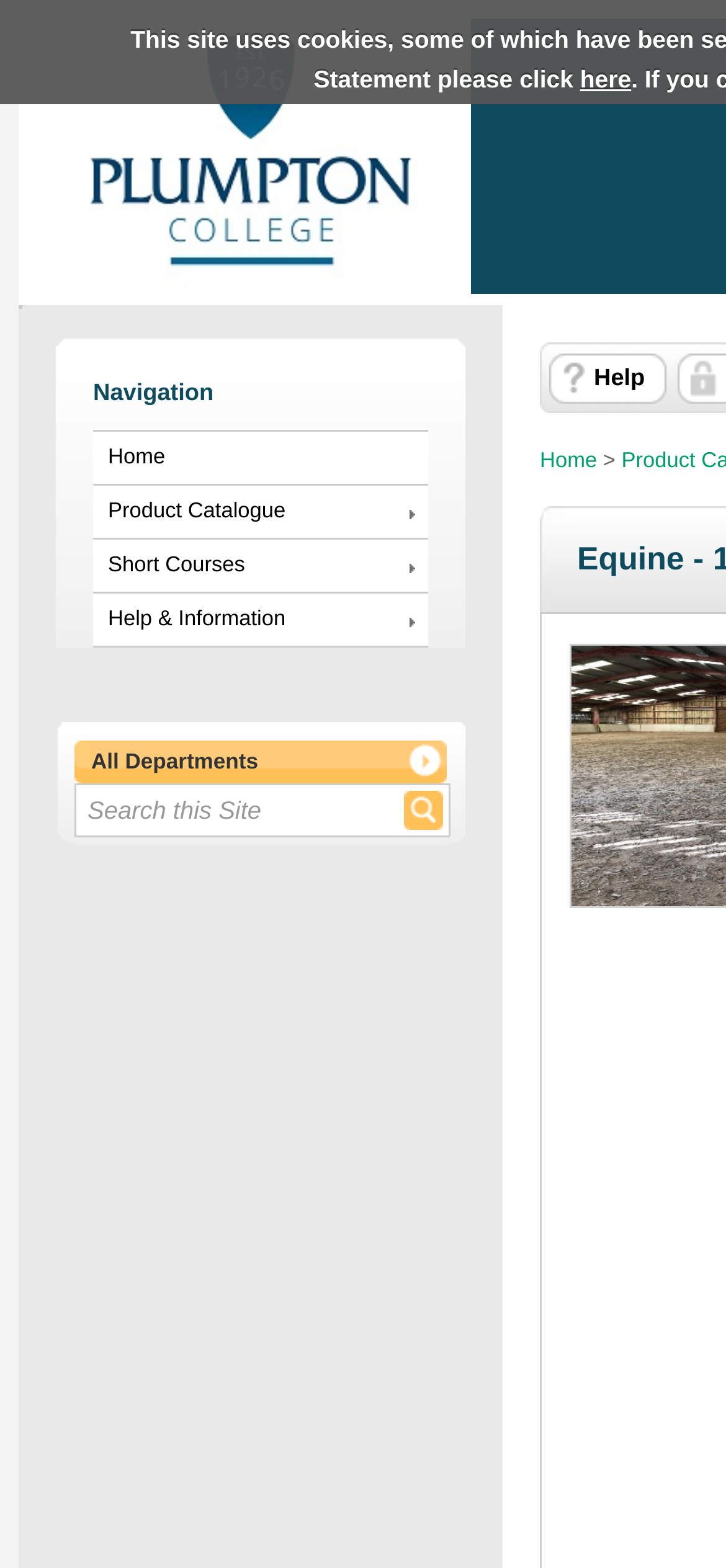Use the information in the screenshot to answer the question comprehensively: What is the function of the 'here' link?

I found a link with the text 'here' but couldn't determine its function based on the surrounding context. It might be related to the equine product or service being described, but I couldn't infer its specific purpose.